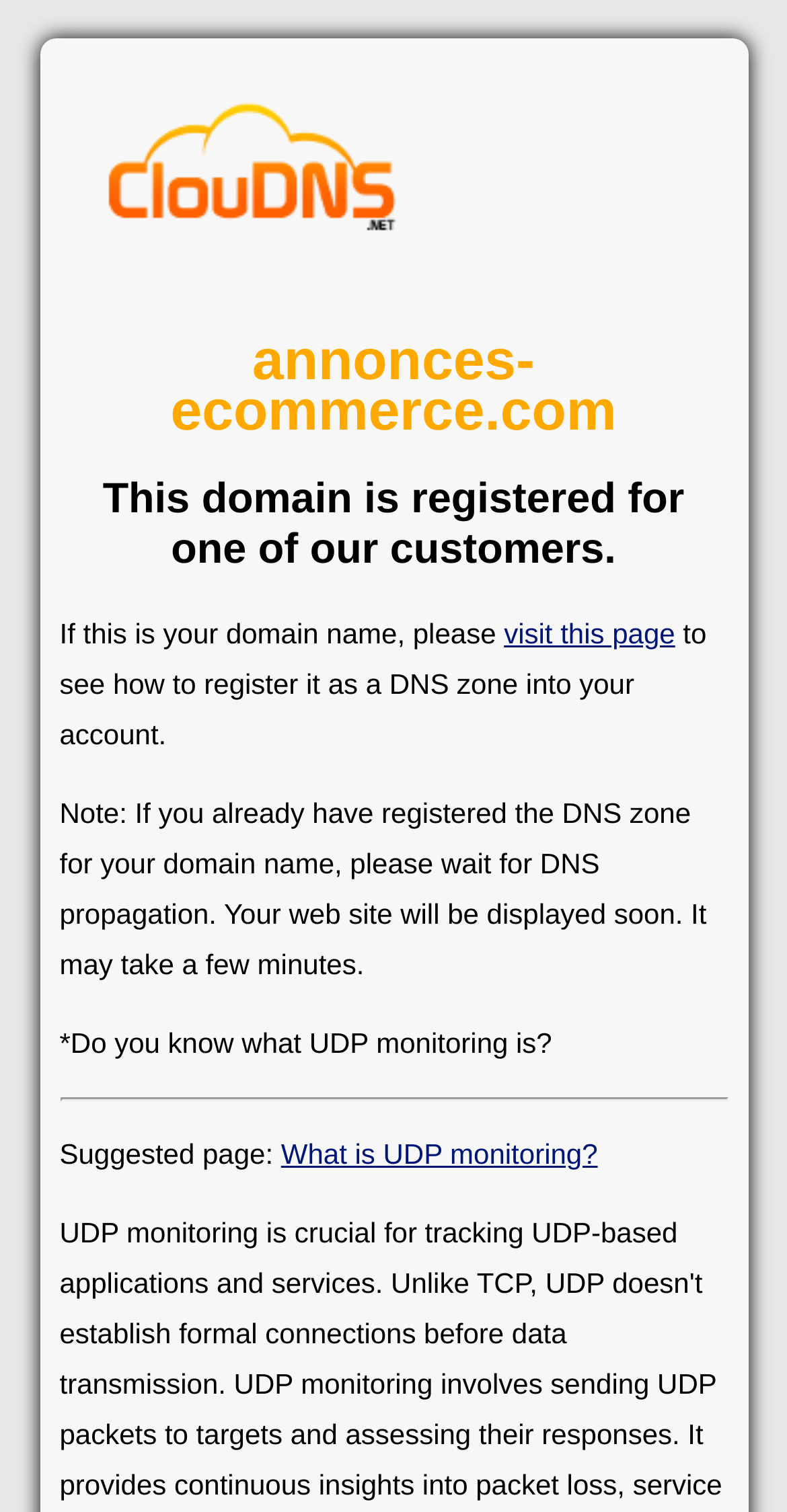What is the suggested page about?
Answer the question with a thorough and detailed explanation.

The suggested page, linked by the text 'What is UDP monitoring?', is likely a page that explains what UDP monitoring is, as indicated by the question '*Do you know what UDP monitoring is?' and the link to the suggested page.